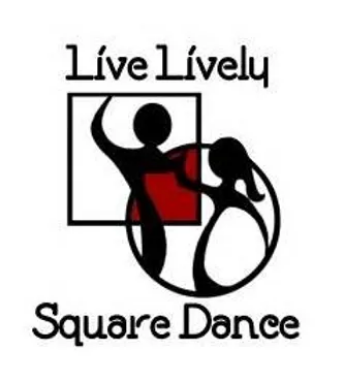What is the color of the square design?
Please respond to the question with a detailed and thorough explanation.

According to the caption, there is a striking red square design behind one of the dancers, which implies that the color of the square design is red.